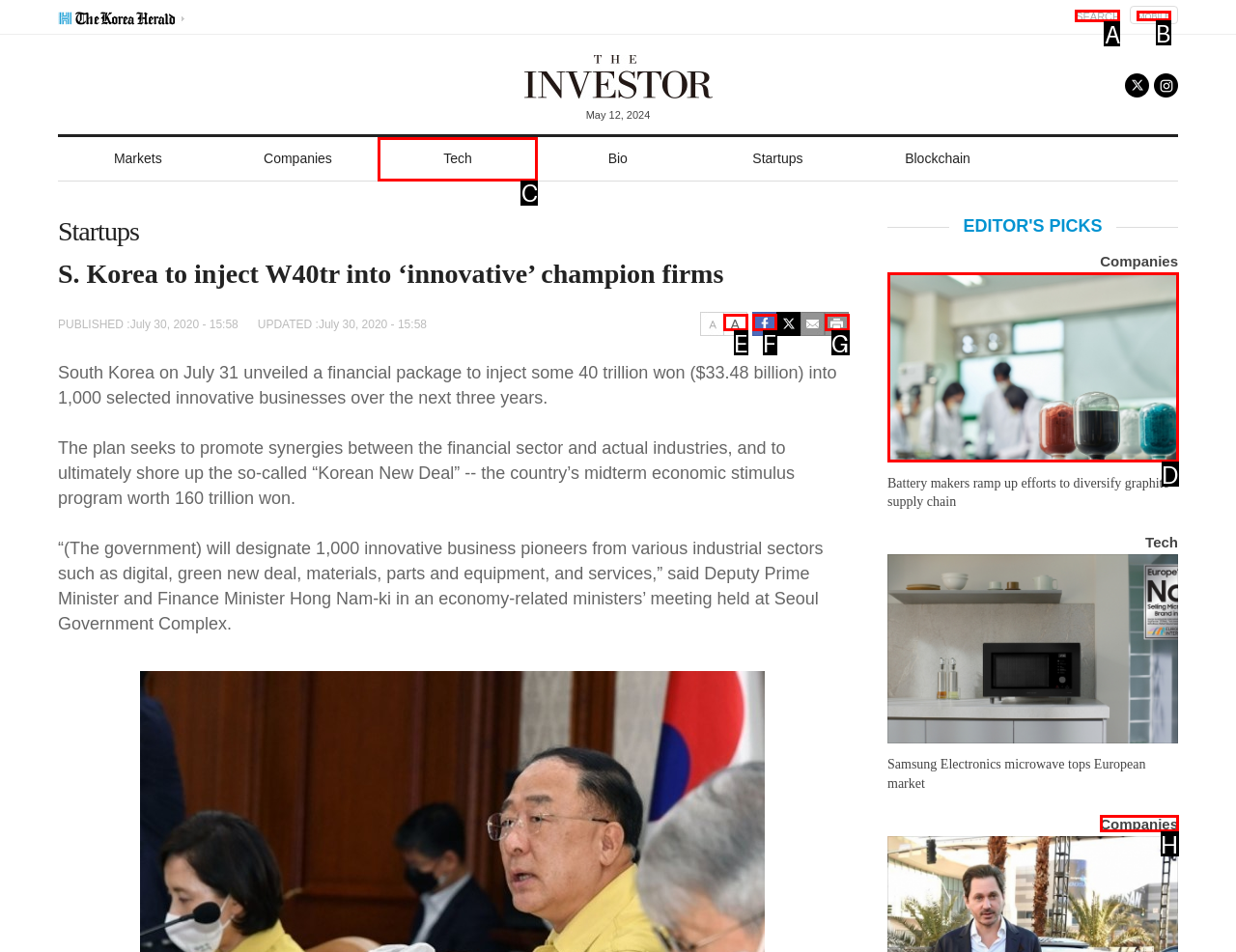Choose the correct UI element to click for this task: search for something Answer using the letter from the given choices.

A